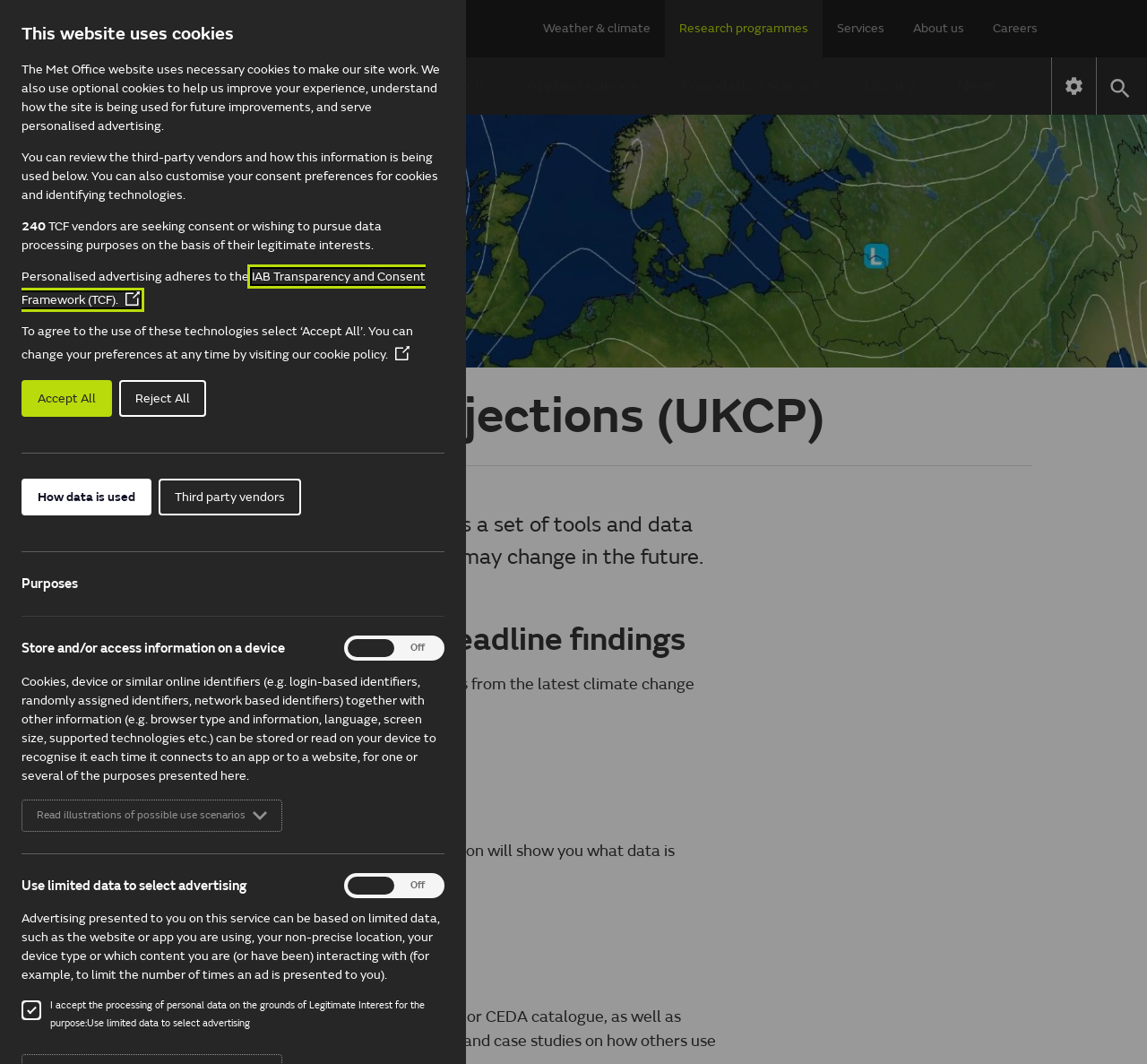Please mark the clickable region by giving the bounding box coordinates needed to complete this instruction: "Click the 'Settings' button".

[0.917, 0.06, 0.956, 0.102]